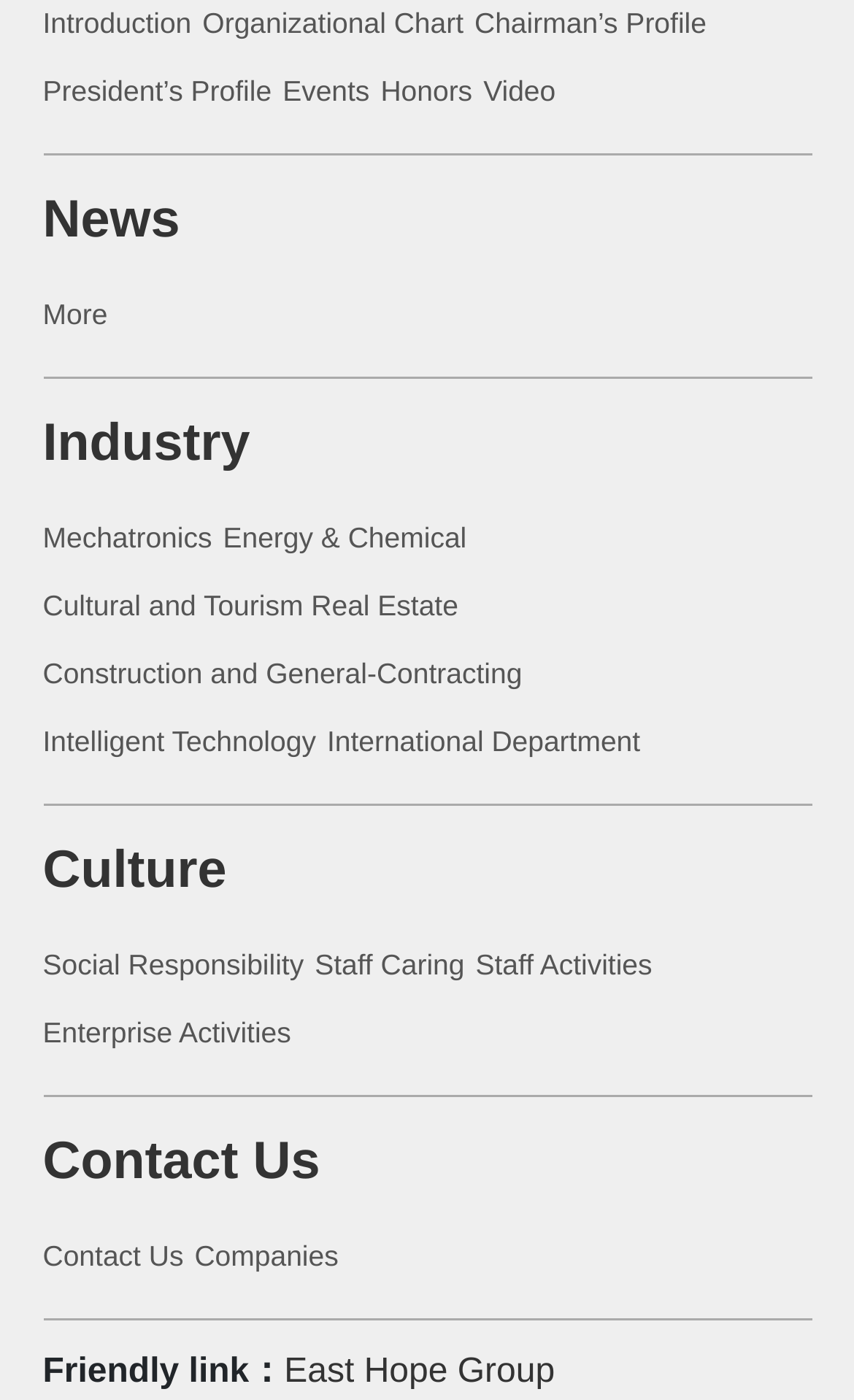Identify the bounding box coordinates of the HTML element based on this description: "Cultural and Tourism Real Estate".

[0.05, 0.413, 0.537, 0.454]